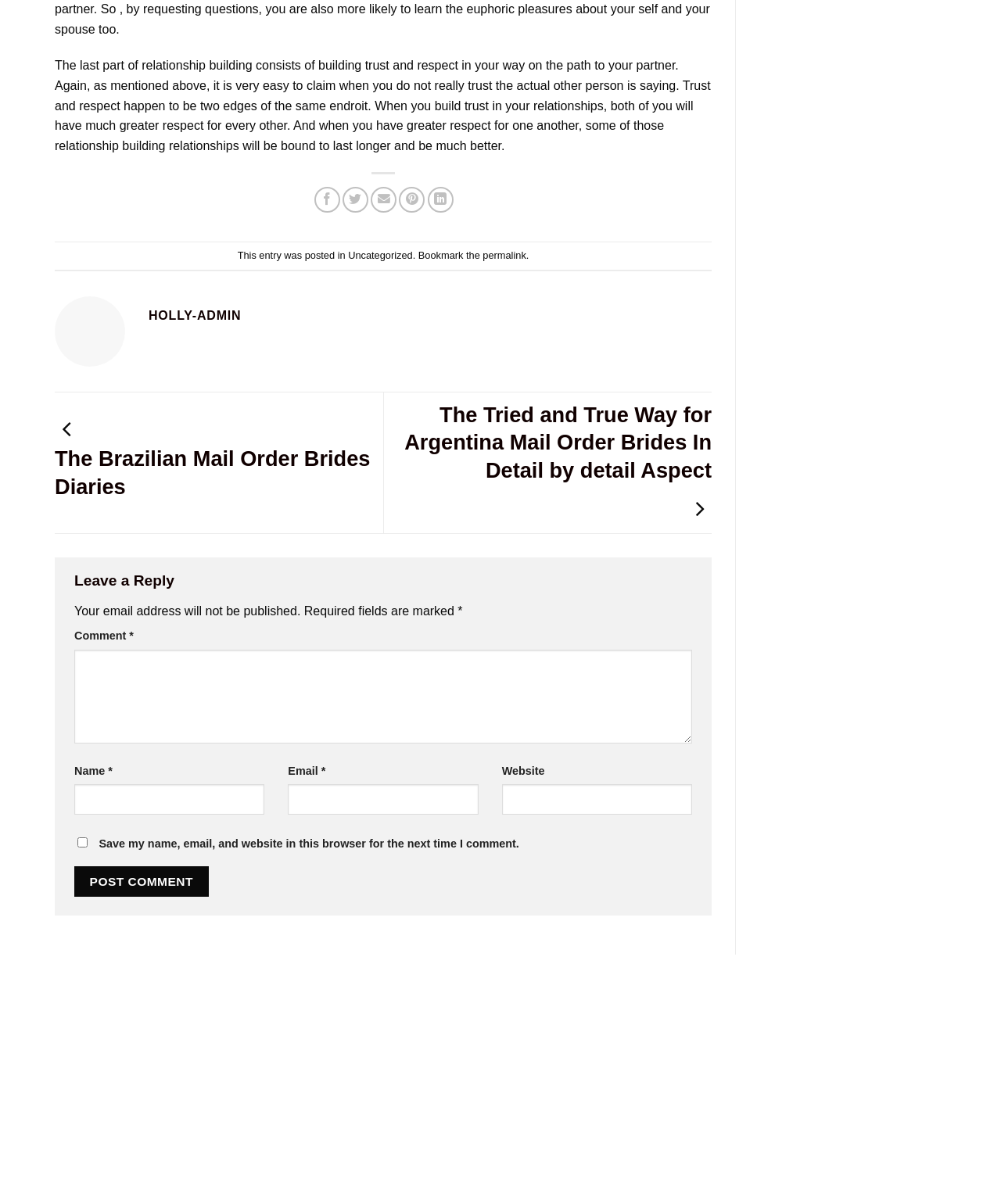Identify the coordinates of the bounding box for the element that must be clicked to accomplish the instruction: "Enter your email address in the 'Email' field".

[0.288, 0.652, 0.478, 0.677]